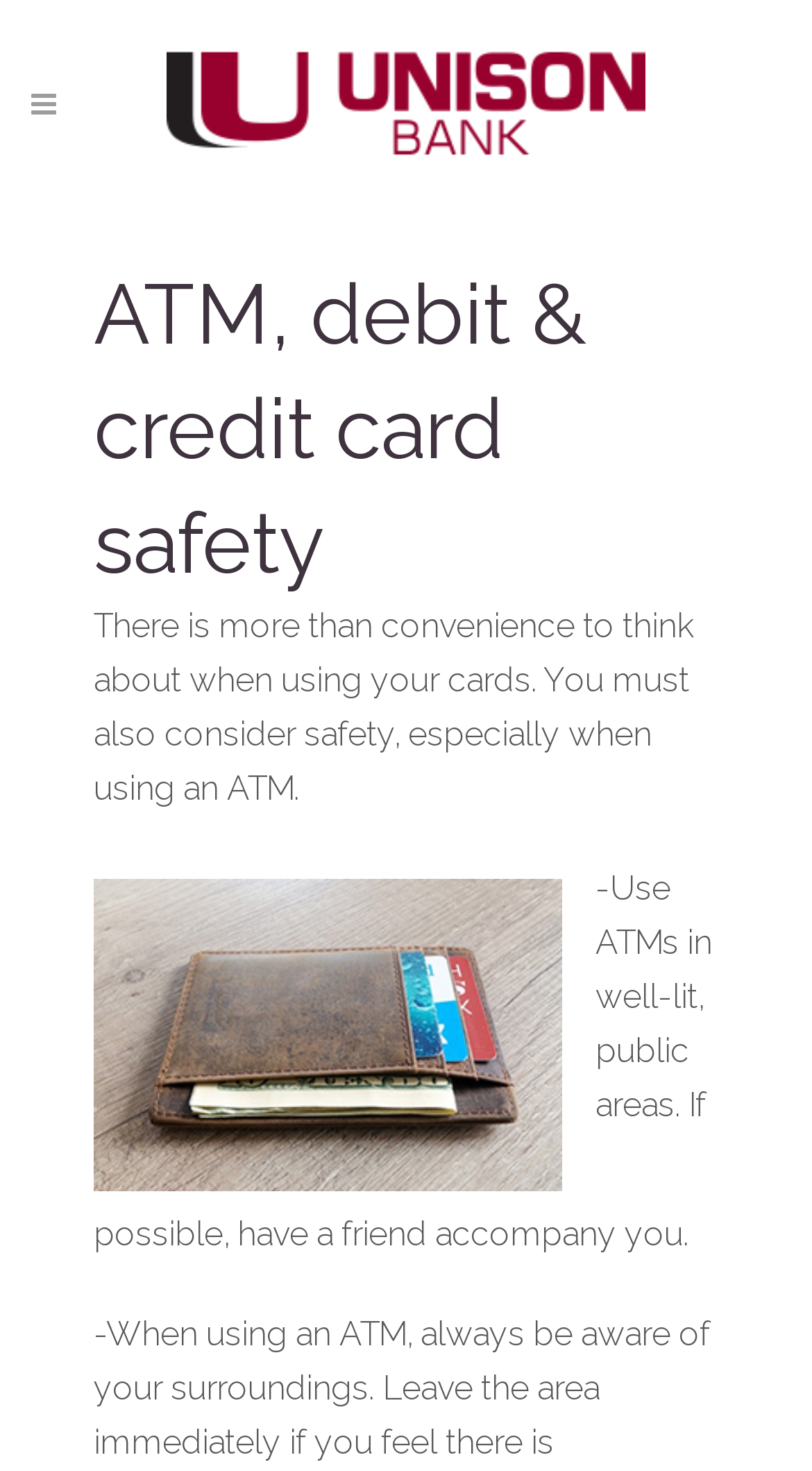Given the content of the image, can you provide a detailed answer to the question?
Where should you use ATMs according to this webpage?

The webpage provides a safety tip '-Use ATMs in well-lit, public areas. If possible, have a friend accompany you.' which suggests that users should use ATMs in well-lit, public areas.